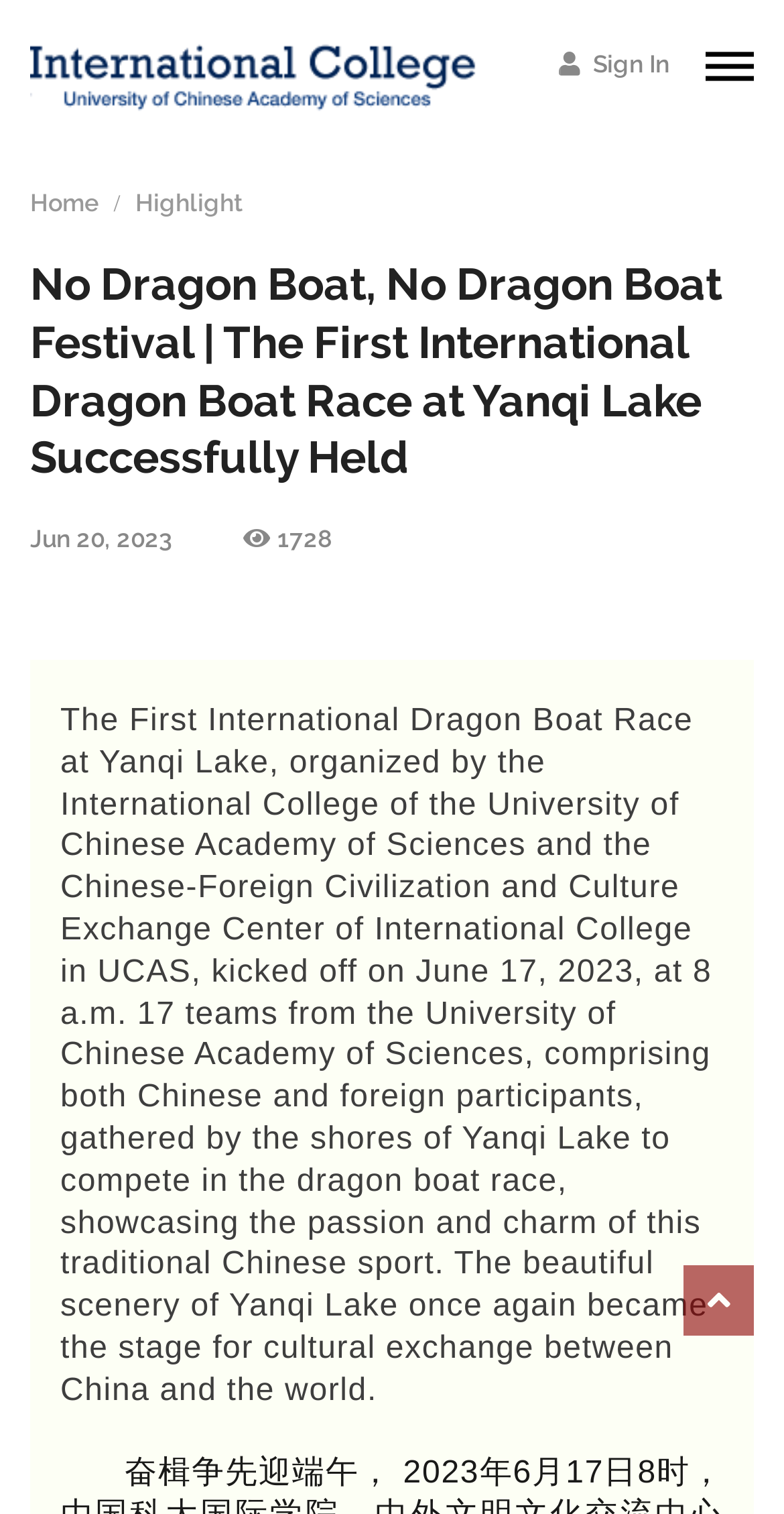Please examine the image and provide a detailed answer to the question: Who organized the dragon boat race?

I found the organizers of the dragon boat race by reading the text content of the webpage, specifically the sentence that mentions 'organized by the International College of the University of Chinese Academy of Sciences and the Chinese-Foreign Civilization and Culture Exchange Center'.